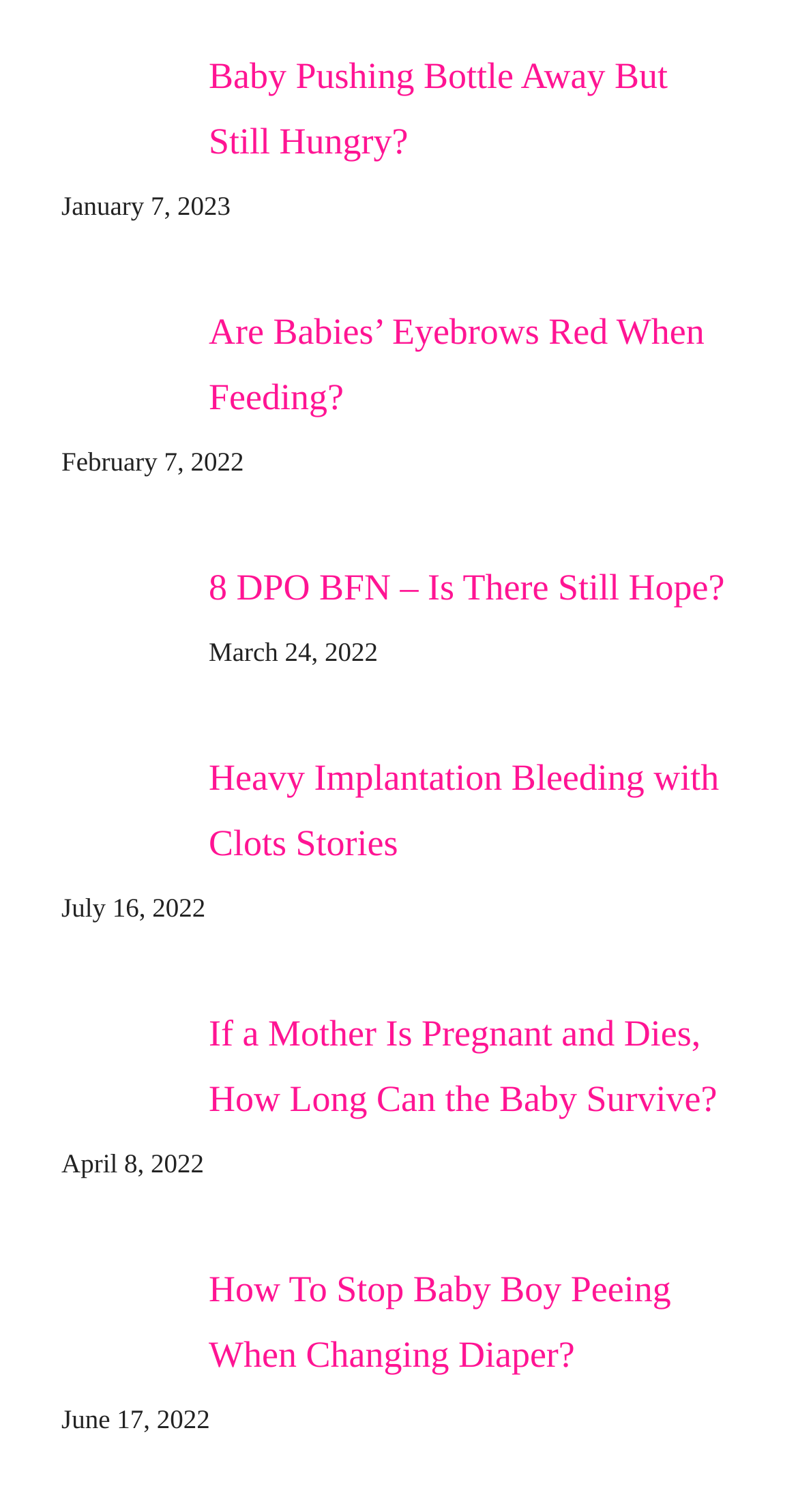Determine the bounding box coordinates of the region that needs to be clicked to achieve the task: "Visit The Gardiner Gazette homepage".

None